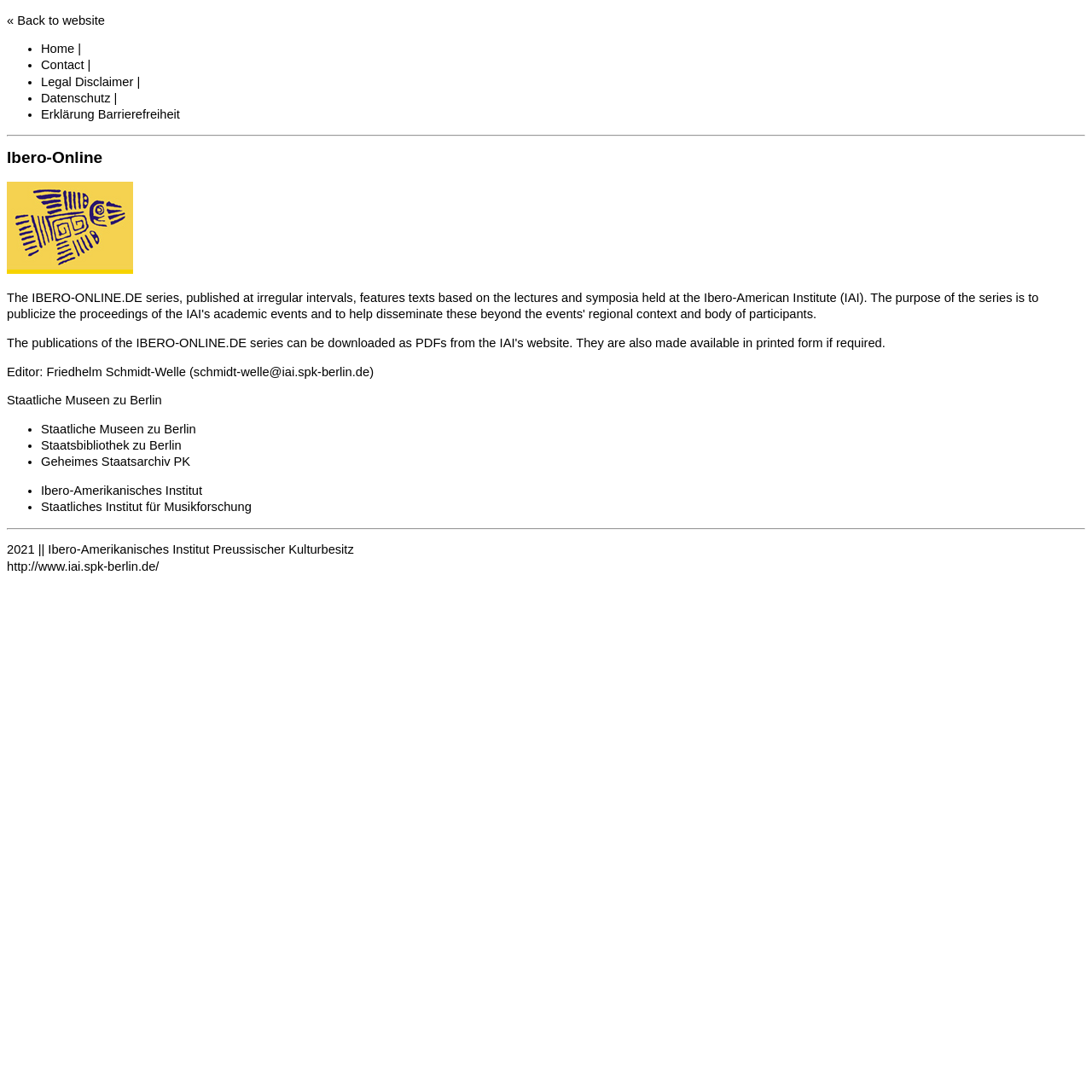What is the year mentioned at the bottom of the webpage?
Give a single word or phrase answer based on the content of the image.

2021